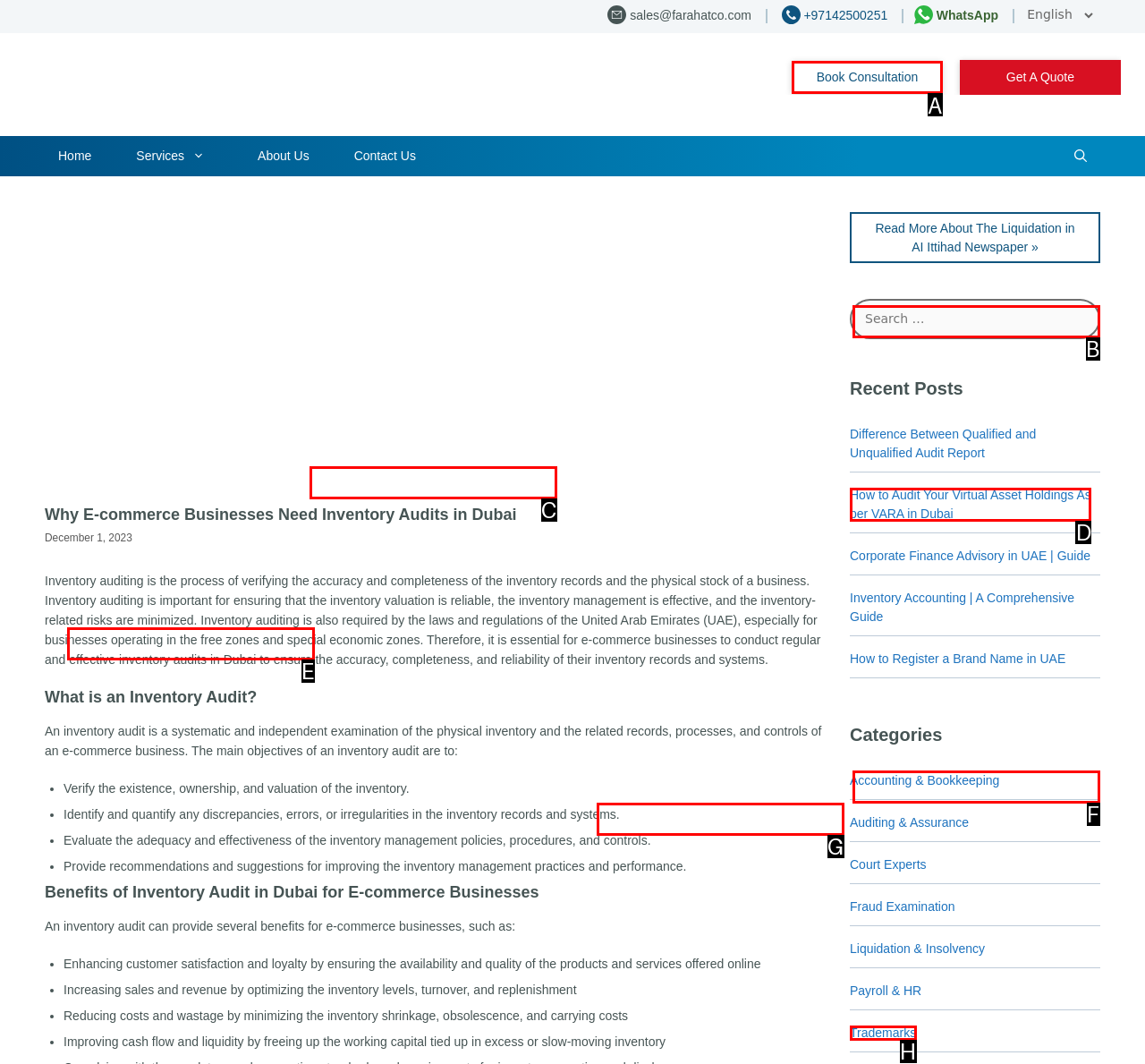Tell me which UI element to click to fulfill the given task: Click the 'Book Consultation' link. Respond with the letter of the correct option directly.

A